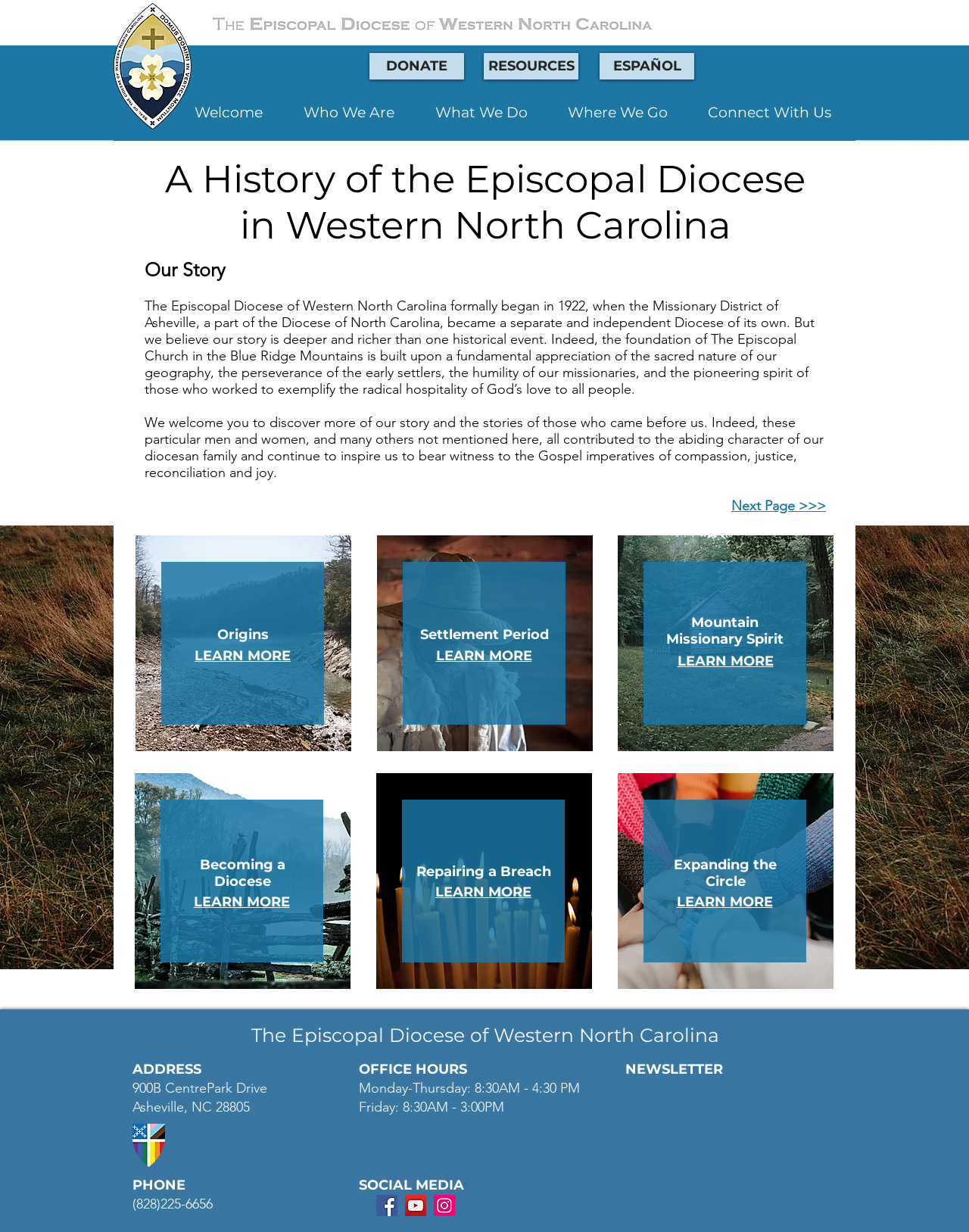Summarize the webpage with a detailed and informative caption.

The webpage is about the history of the Episcopal Diocese of Western North Carolina. At the top, there is a logo and a navigation menu with links to "Welcome", "Who We Are", "What We Do", "Where We Go", and "Connect With Us". Below the navigation menu, there is a heading that reads "A History of the Episcopal Diocese in Western North Carolina" followed by a subheading "Our Story".

The main content of the page is divided into sections, each with a heading and a brief description. The sections are "Origins", "Settlement Period", "Mountain Missionary Spirit", "Becoming a Diocese", "Repairing a Breach", and "Expanding the Circle". Each section has a "LEARN MORE" link.

There is also a section at the bottom of the page with the diocese's address, office hours, phone number, and social media links. The address is 900B CentrePark Drive, Asheville, NC 28805, and the office hours are Monday to Thursday from 8:30 AM to 4:30 PM and Friday from 8:30 AM to 3:00 PM. The phone number is (828)225-6656.

The page also features several images, including a logo, a pride shield, and social media icons. There are 7 links to other pages, including "Next Page >>>" and "DONATE". The page has a total of 14 headings, 7 links, 5 images, and 13 static text elements.